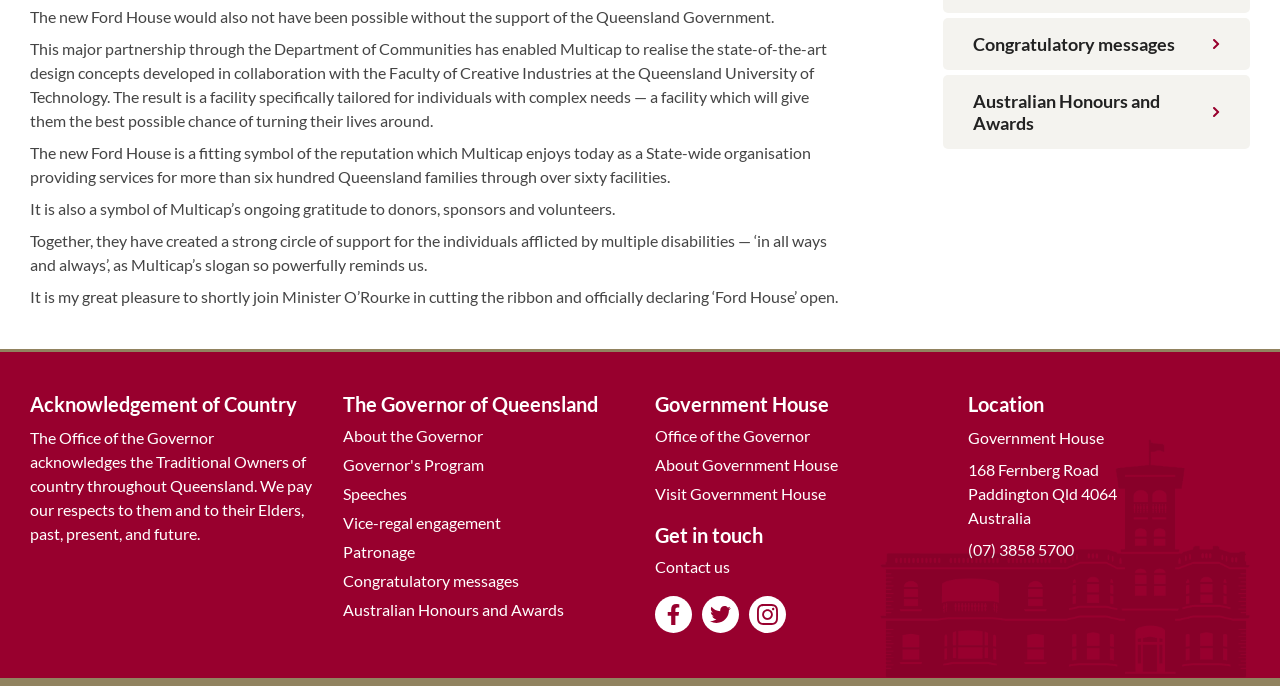Locate the bounding box coordinates of the UI element described by: "Governor's Program". Provide the coordinates as four float numbers between 0 and 1, formatted as [left, top, right, bottom].

[0.268, 0.656, 0.378, 0.698]